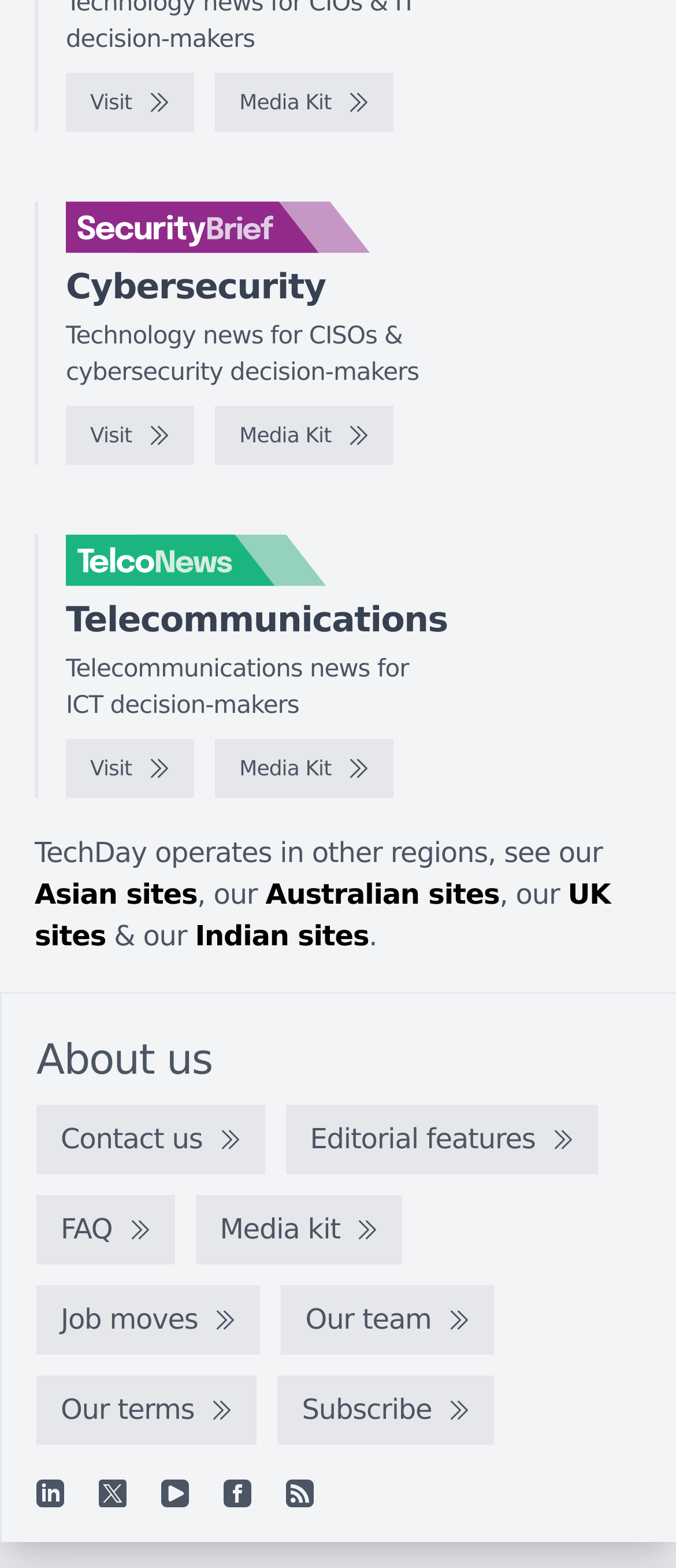Please indicate the bounding box coordinates for the clickable area to complete the following task: "Click here to read Managing Meniere’s disease". The coordinates should be specified as four float numbers between 0 and 1, i.e., [left, top, right, bottom].

None